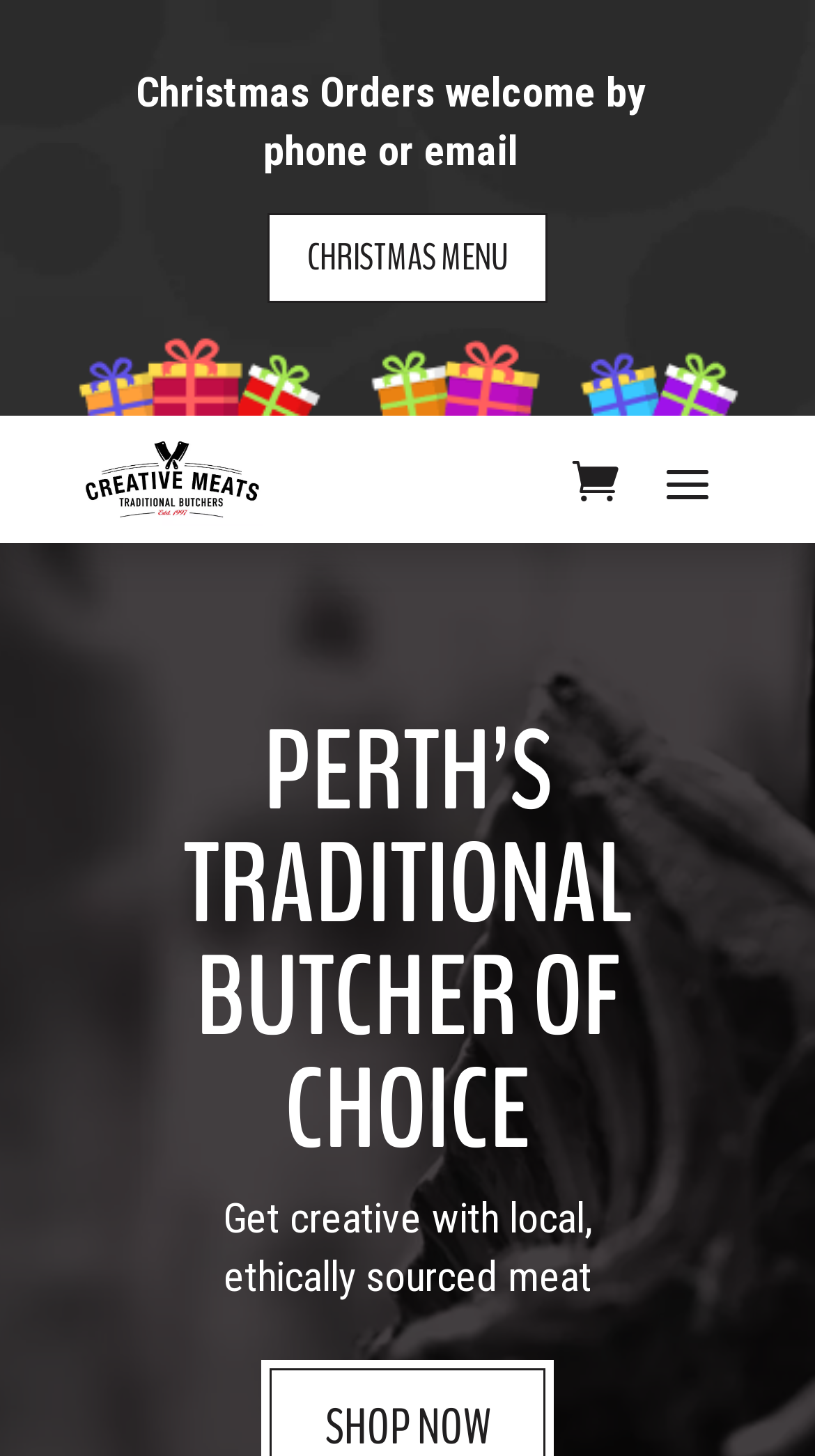Use a single word or phrase to answer the question:
How many navigation options are available?

2